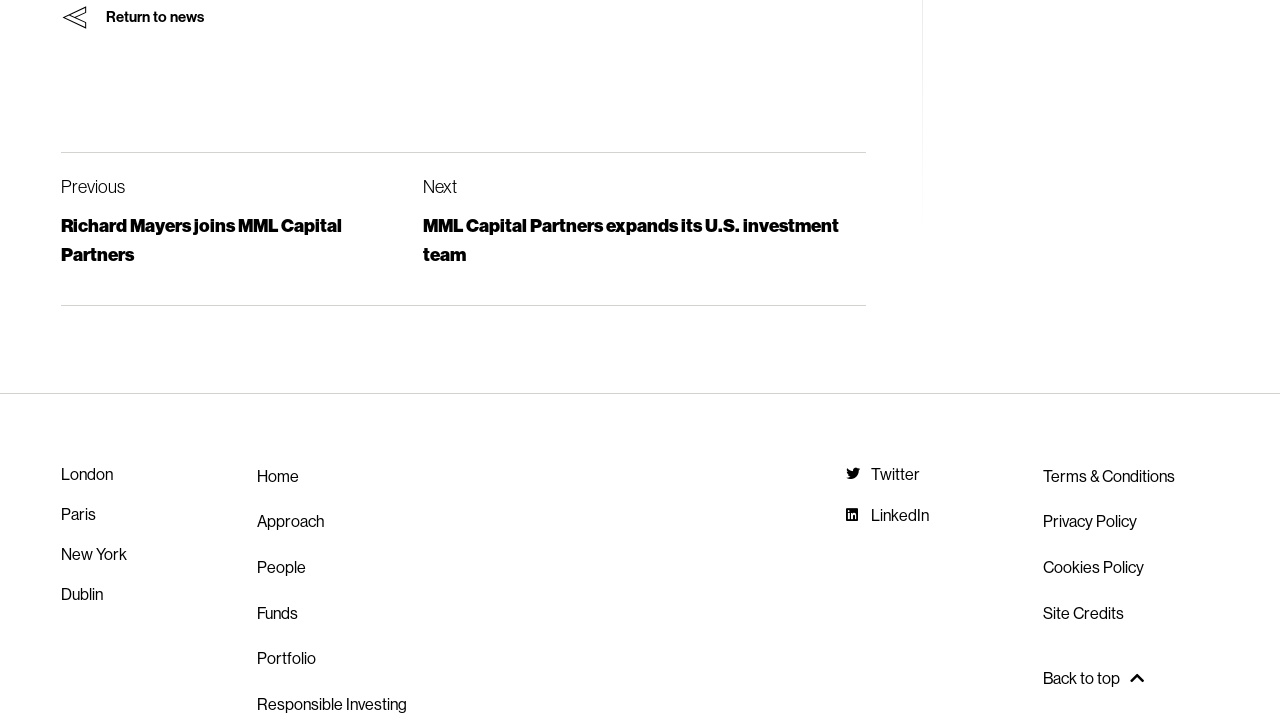Answer the question with a brief word or phrase:
What is the name of the investment team mentioned?

MML Capital Partners